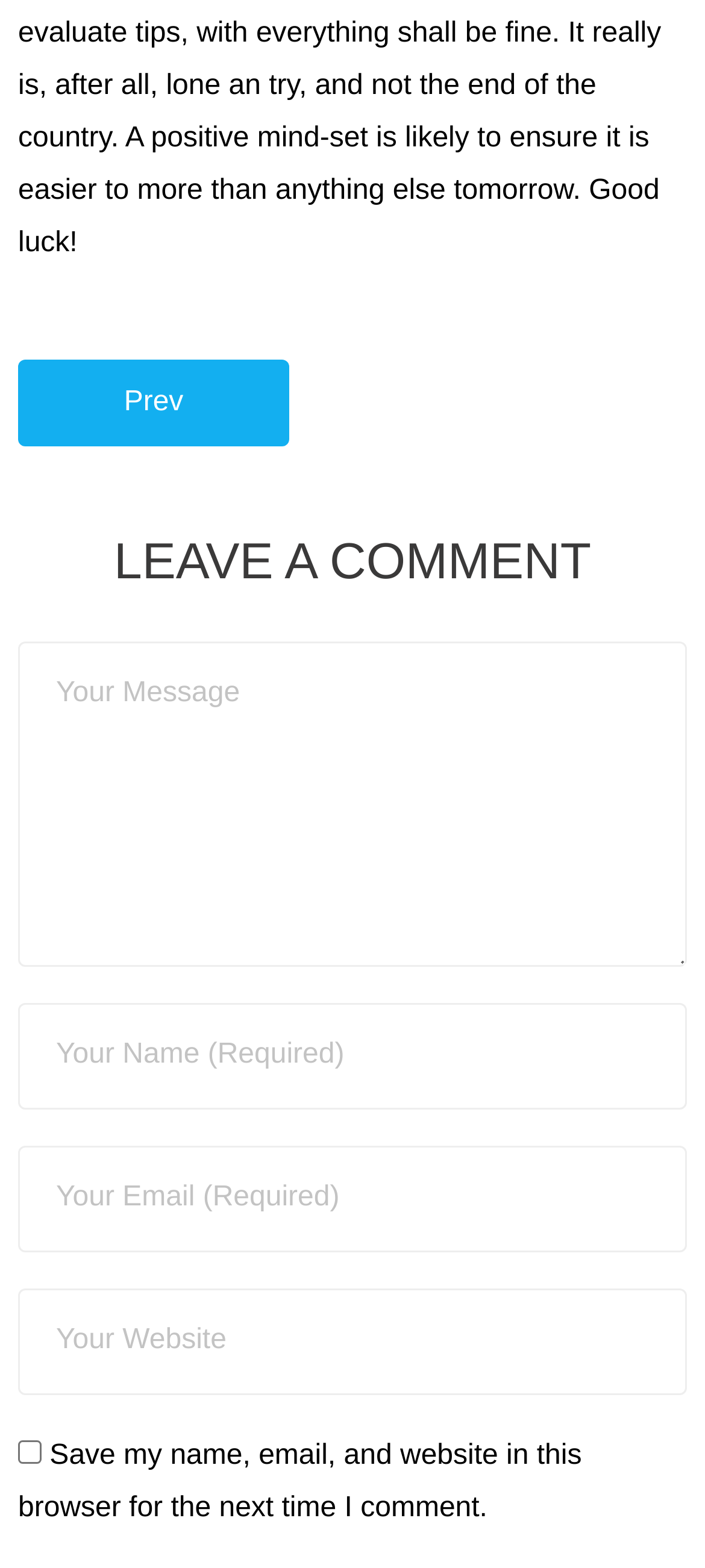Respond to the question below with a concise word or phrase:
What is the heading above the comment fields?

LEAVE A COMMENT